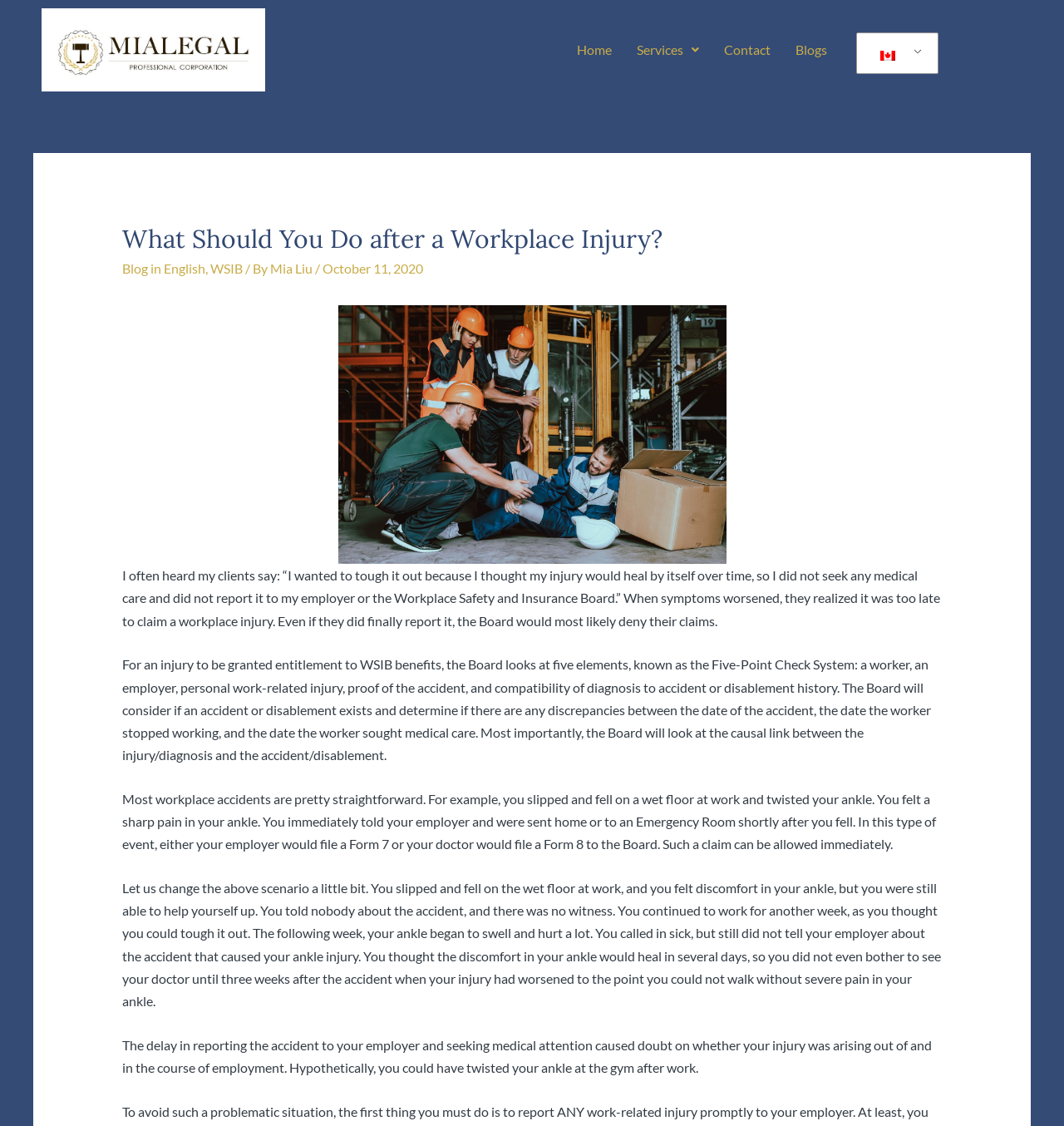Carefully examine the image and provide an in-depth answer to the question: What is the name of the author of this blog?

The author's name can be found in the header section of the webpage, where it says 'By Mia Liu'.